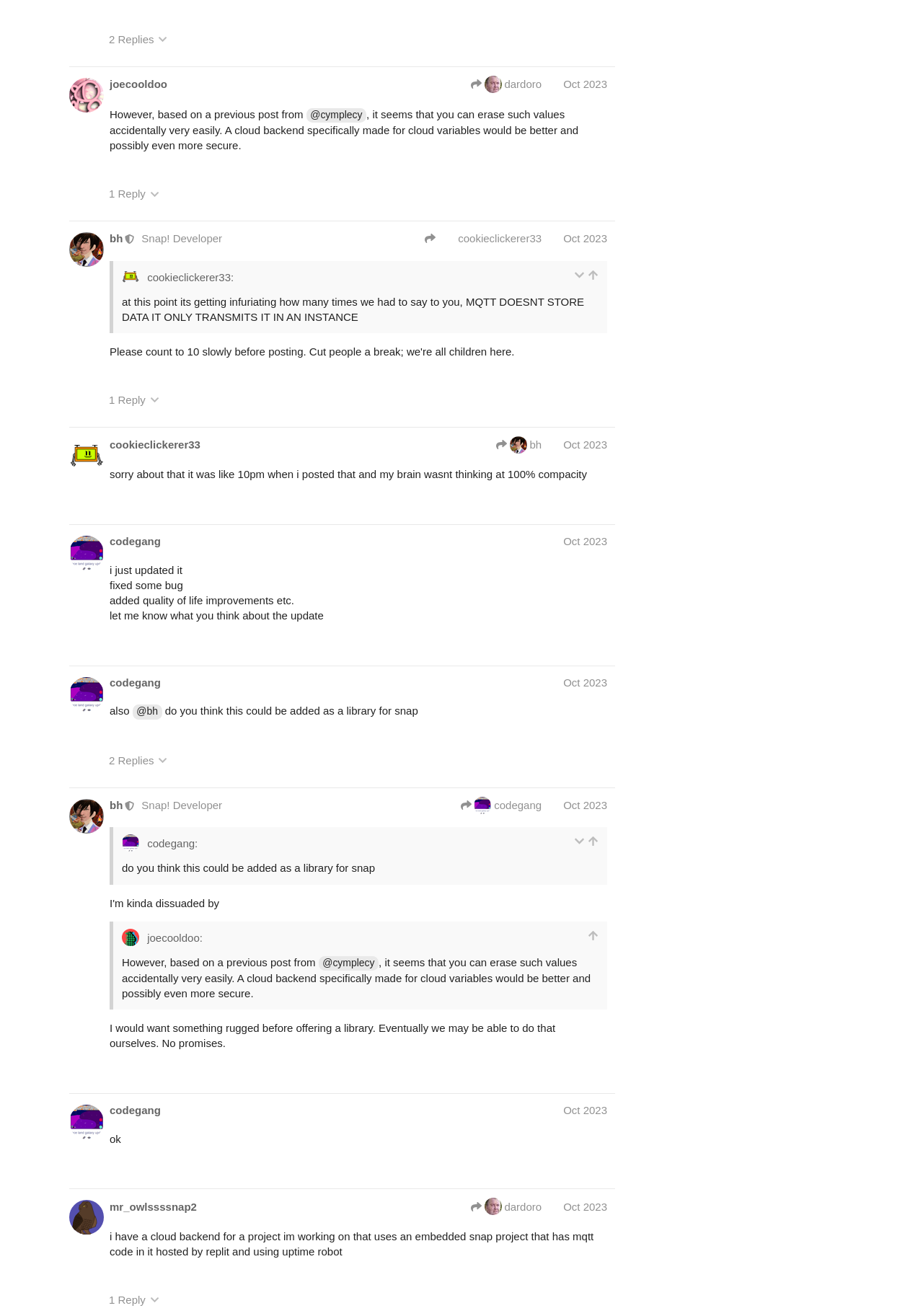What is the topic of post #31?
Refer to the image and give a detailed answer to the question.

The topic of post #31 can be inferred from the text 'that’s why I have a cloud database name that you set at the start' which is part of the post content.